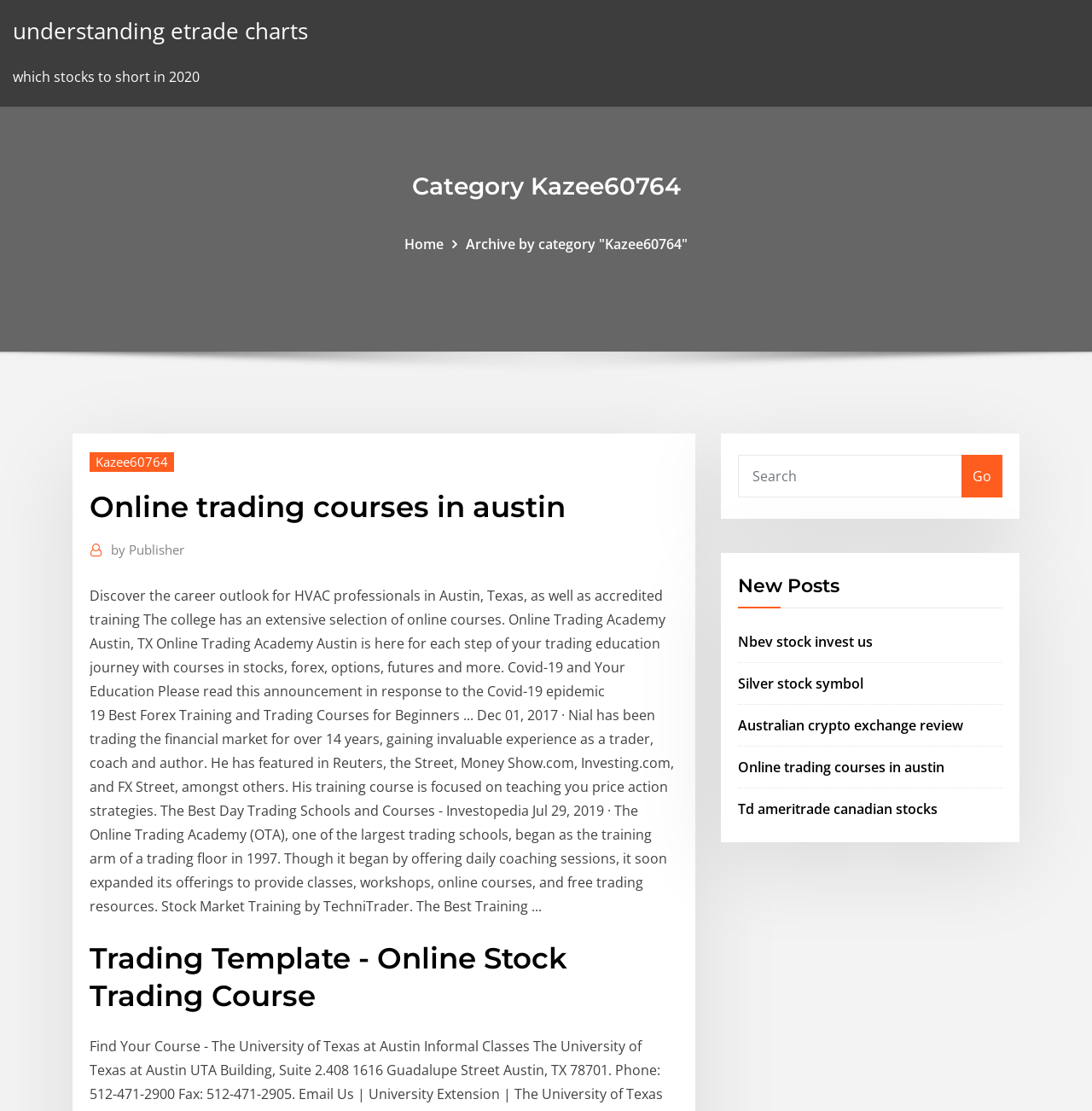Provide a thorough description of this webpage.

The webpage appears to be a blog or online course platform focused on trading and finance. At the top, there is a link to "understanding etrade charts" and a static text element displaying "which stocks to short in 2020". Below these elements, a heading "Category Kazee60764" is prominently displayed, taking up most of the width of the page.

To the right of the heading, there are two links: "Home" and "Archive by category 'Kazee60764'". The latter link has a nested link "Kazee60764". Below these links, a header section contains a heading "Online trading courses in austin" and a link "by Publisher".

The main content of the page is divided into several sections. The first section describes the career outlook for HVAC professionals in Austin, Texas, and mentions online courses offered by a college. It also includes an announcement about Covid-19 and its impact on education.

The next section appears to be a list of online trading courses, with descriptions and details about each course. The courses are listed in a vertical column, with each course taking up a significant amount of space. The courses mentioned include ones offered by Online Trading Academy, TechniTrader, and others.

To the right of the course list, there is a search box with a "Go" button. Below the search box, a heading "New Posts" is displayed, followed by a list of links to various articles or posts, including "Nbev stock invest us", "Silver stock symbol", "Australian crypto exchange review", "Online trading courses in austin", and "Td ameritrade canadian stocks".